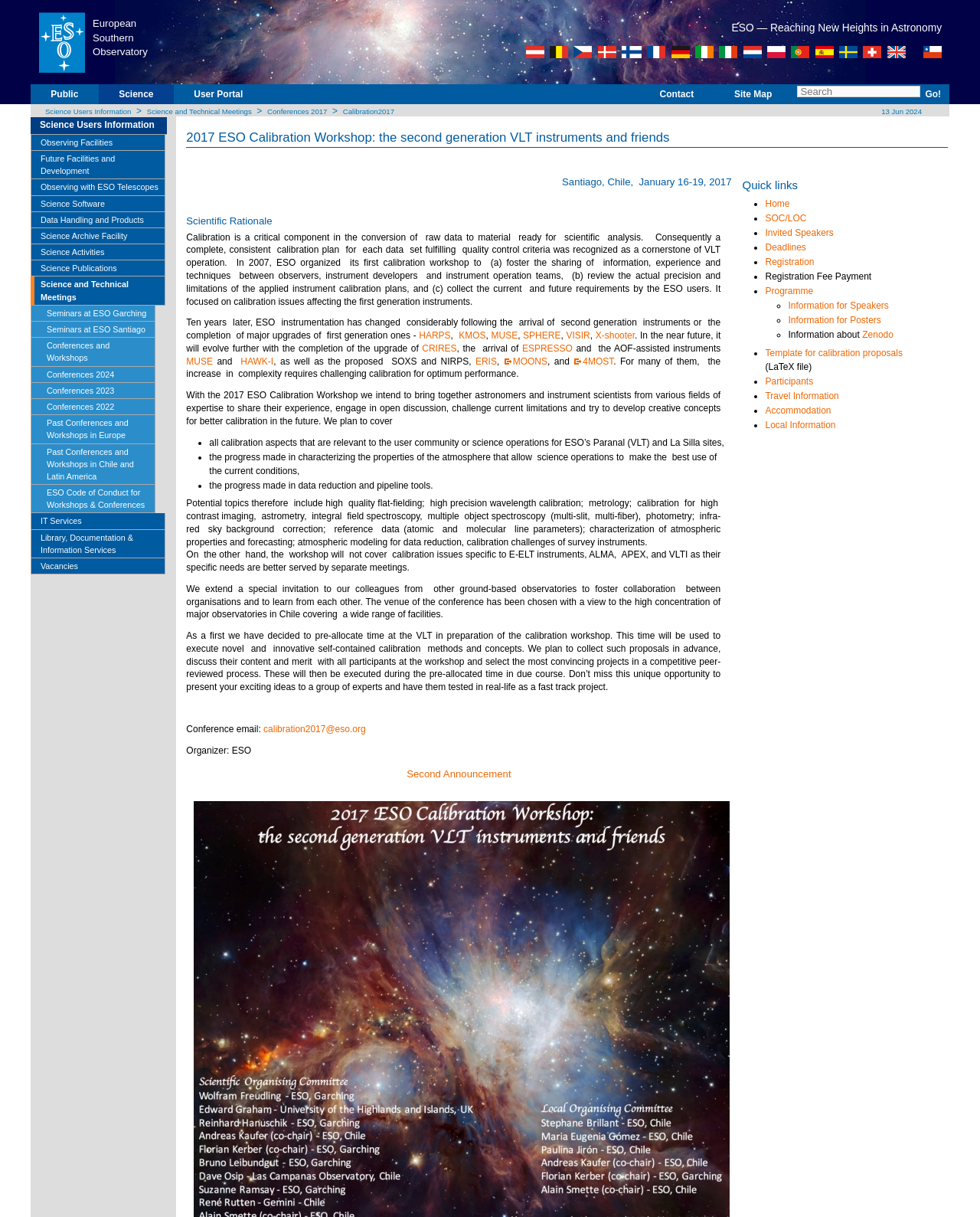Using the provided description Grumpy Old Men, find the bounding box coordinates for the UI element. Provide the coordinates in (top-left x, top-left y, bottom-right x, bottom-right y) format, ensuring all values are between 0 and 1.

None